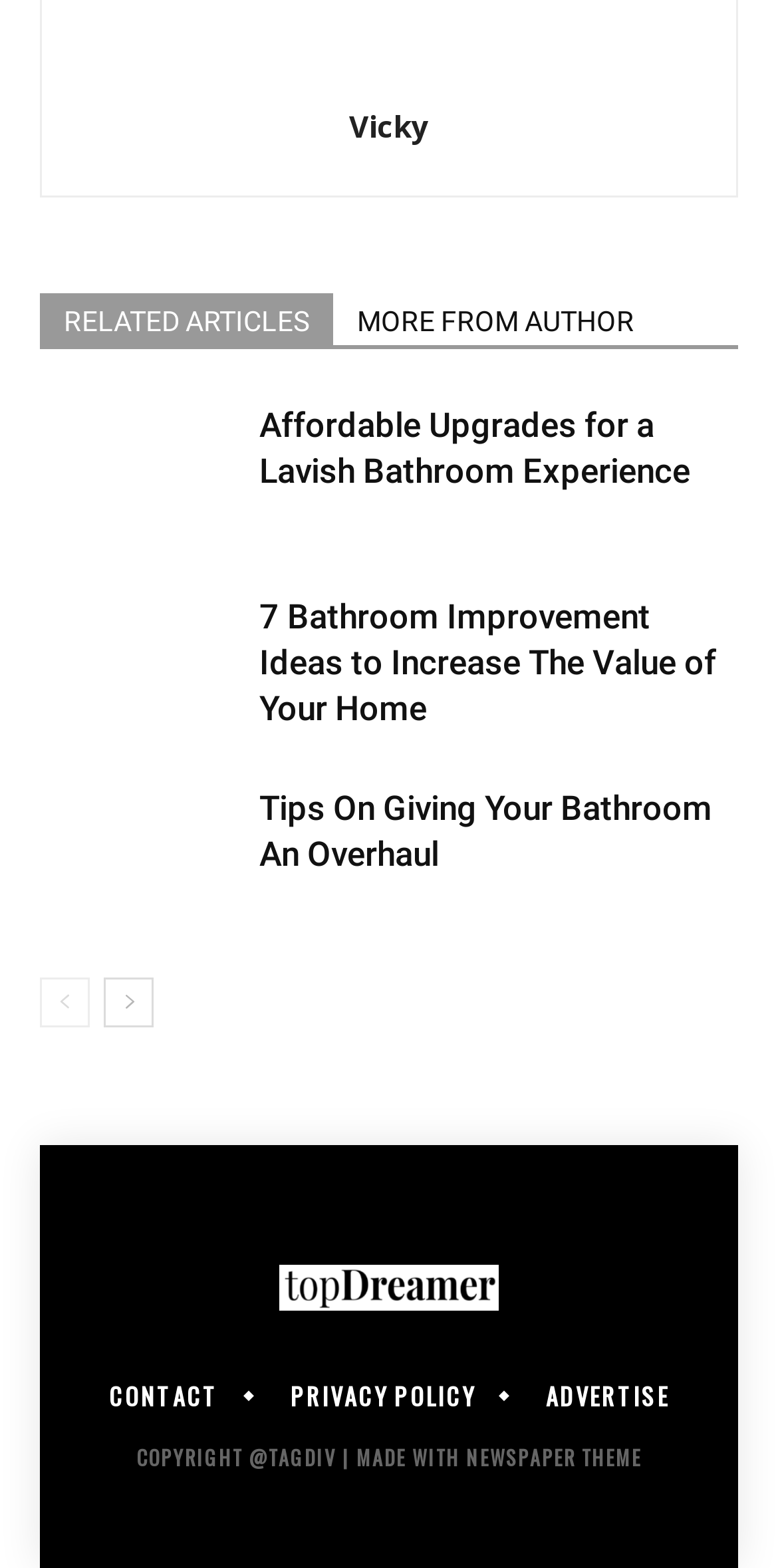Please determine the bounding box coordinates of the section I need to click to accomplish this instruction: "Explore Entrepreneurship".

None